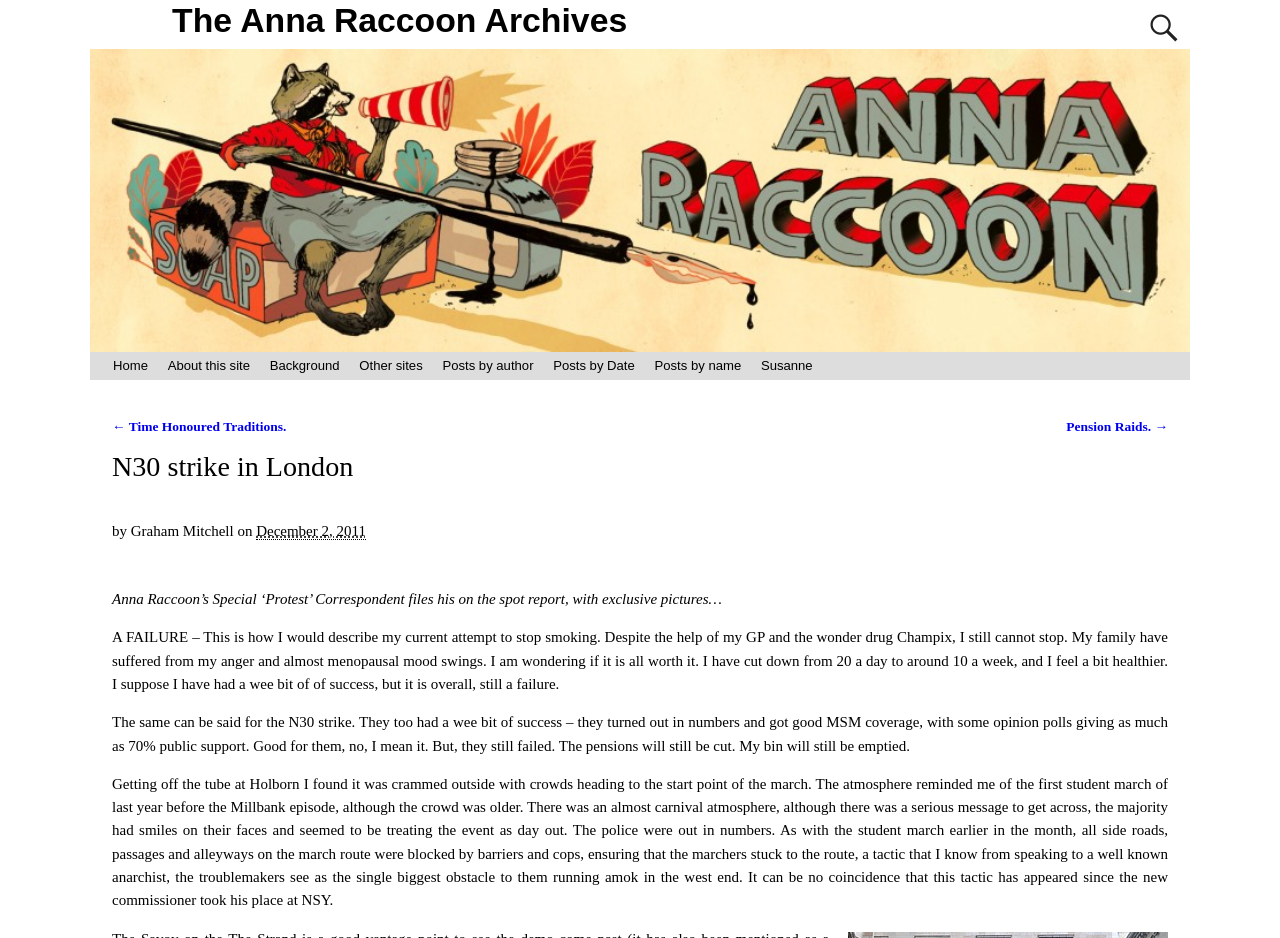Please identify the coordinates of the bounding box that should be clicked to fulfill this instruction: "Read the previous post".

[0.088, 0.447, 0.224, 0.463]